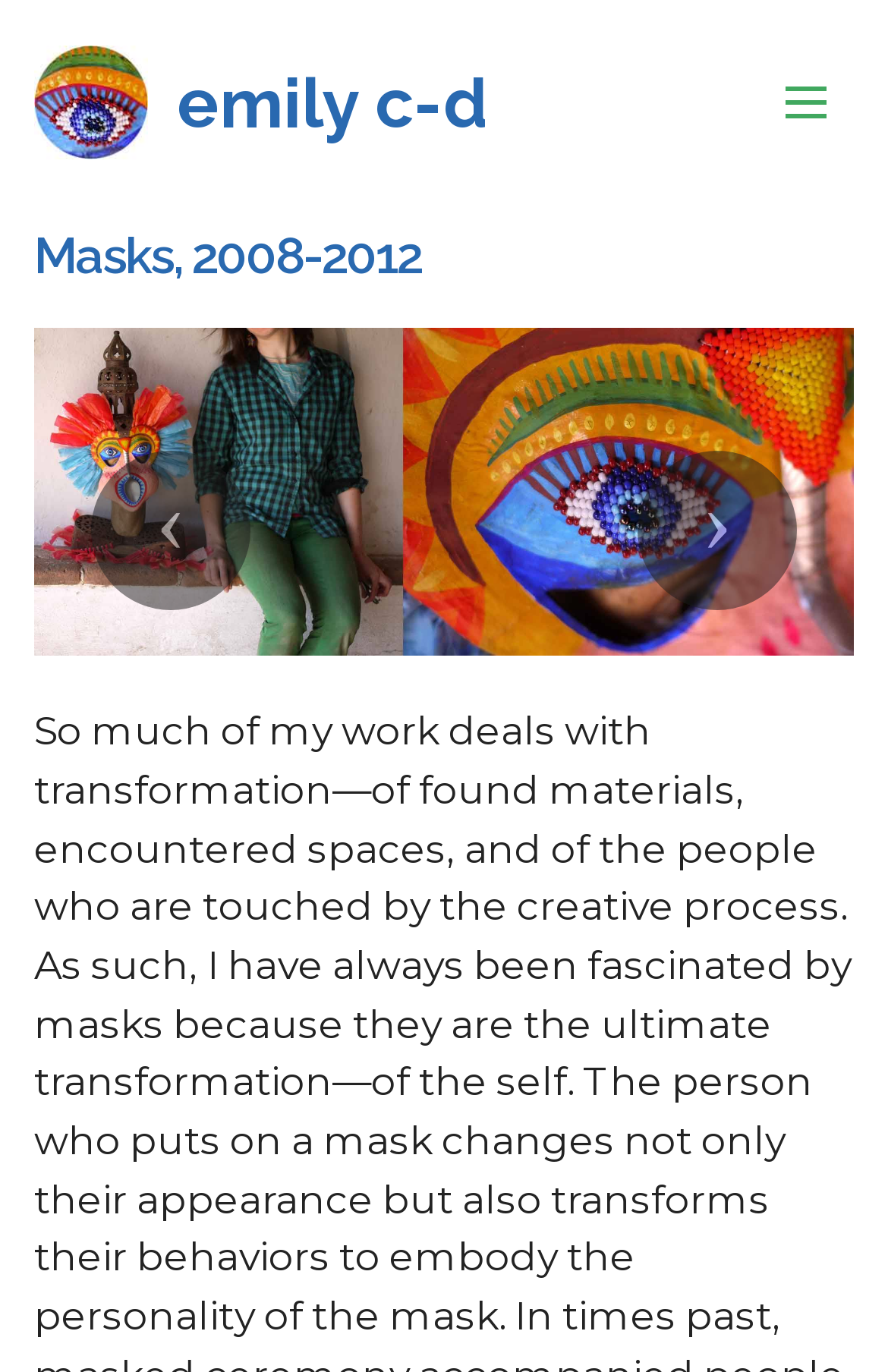Could you please study the image and provide a detailed answer to the question:
What is the orientation of the listbox?

The listbox element has an orientation attribute set to 'vertical', indicating that its contents are arranged vertically.